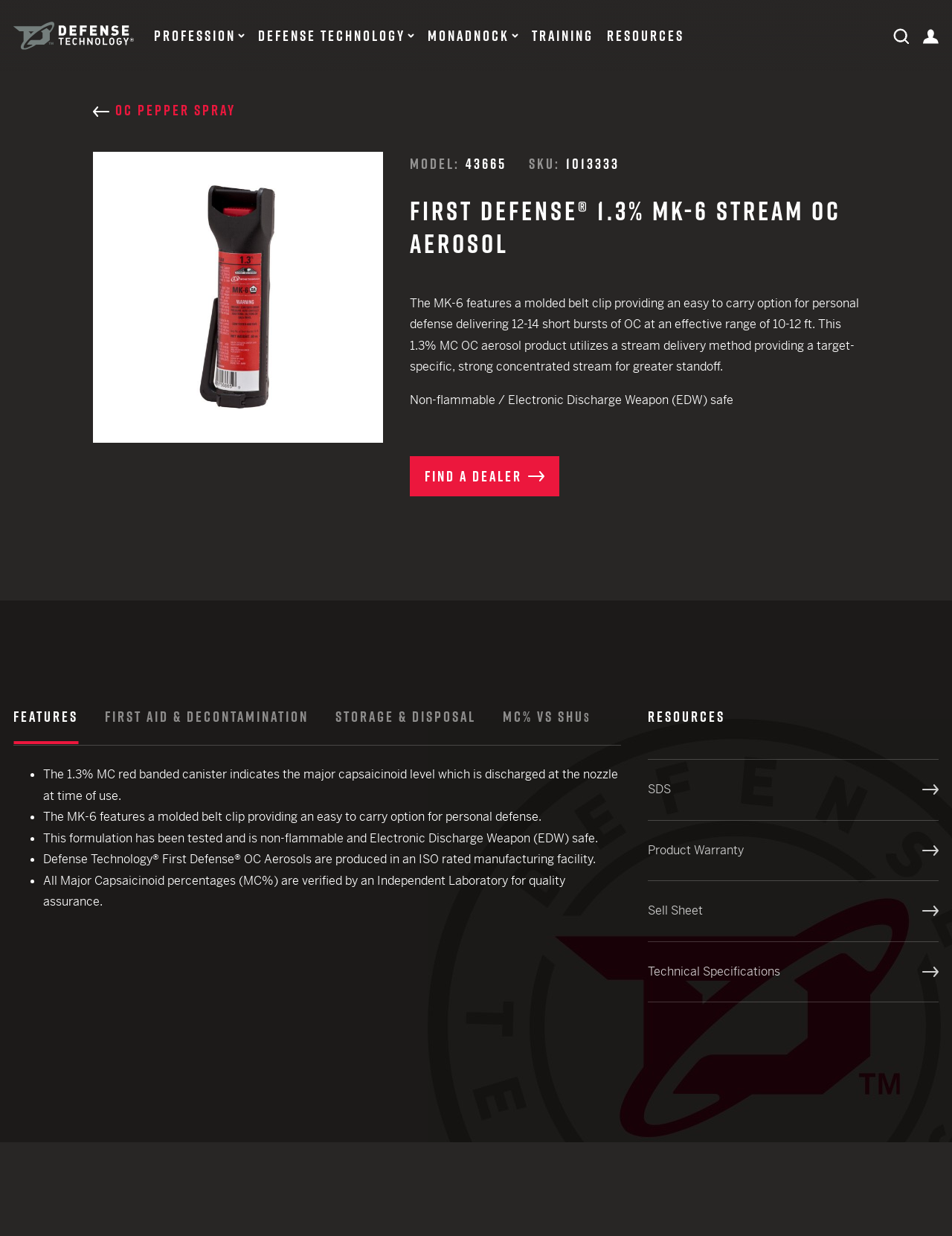Please answer the following question using a single word or phrase: How many types of munitions are listed under 'CHEMICAL AGENT DEVICES'?

4